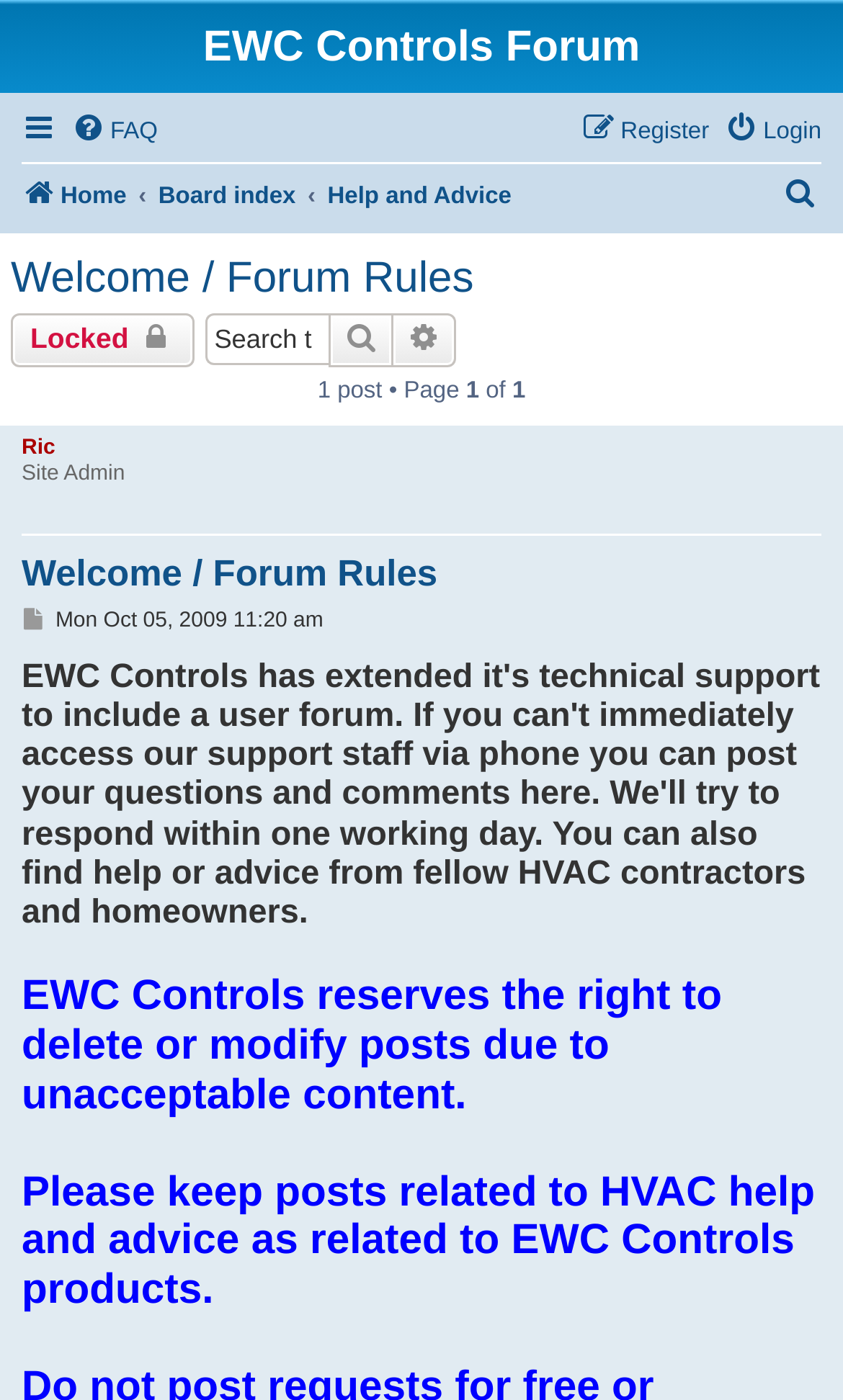What is the rule for posting on the forum?
Refer to the image and give a detailed answer to the question.

I found the answer by looking at the static text element which contains the rule for posting on the forum. The rule is to keep posts related to HVAC help and advice as related to EWC Controls products.